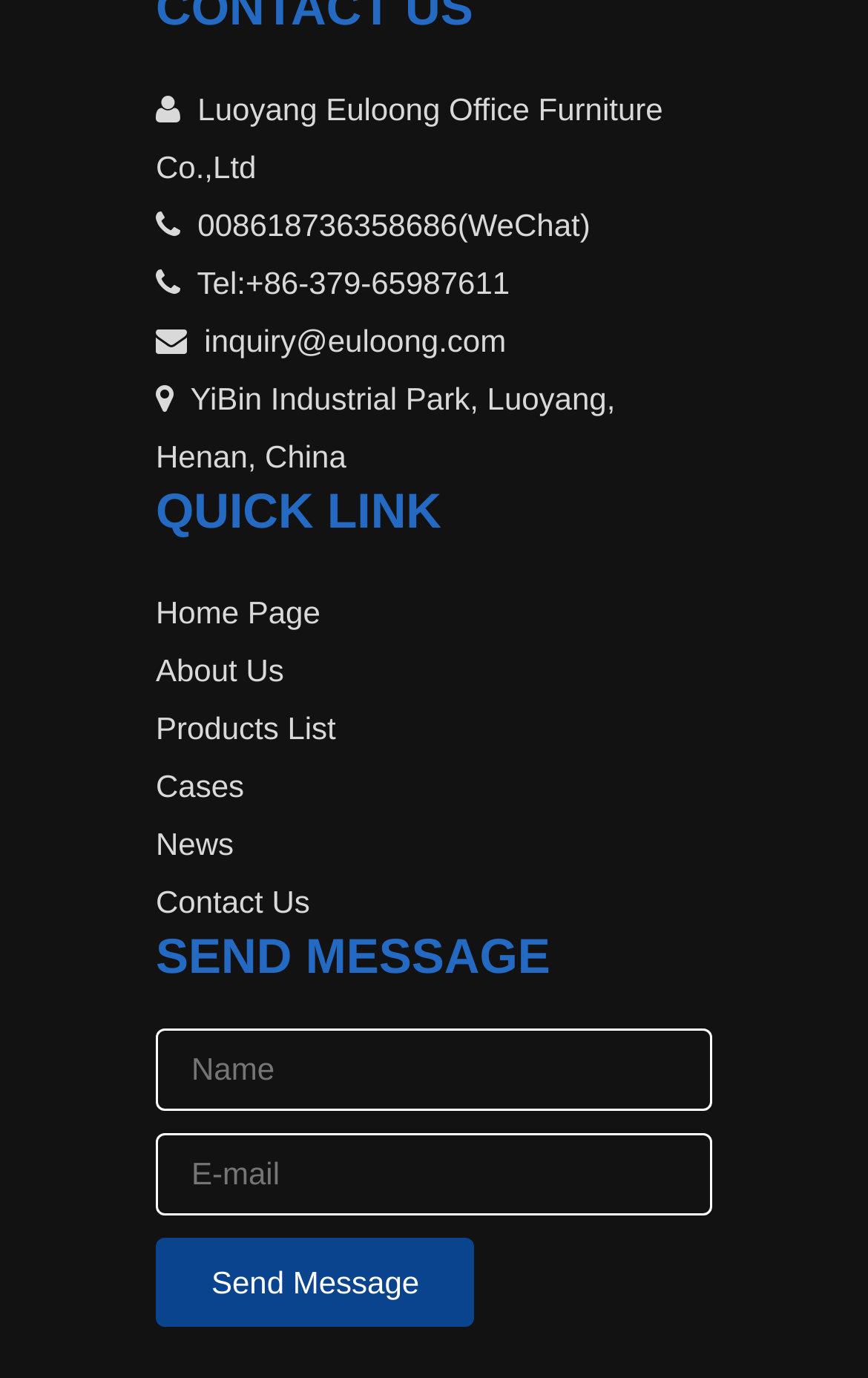What is the purpose of the 'SEND MESSAGE' section?
Please provide a comprehensive answer based on the contents of the image.

The 'SEND MESSAGE' section is located at the bottom of the webpage and contains a form with fields for 'Name', 'E-mail', and a 'Send Message' button. The purpose of this section is to allow users to send a message to the company.